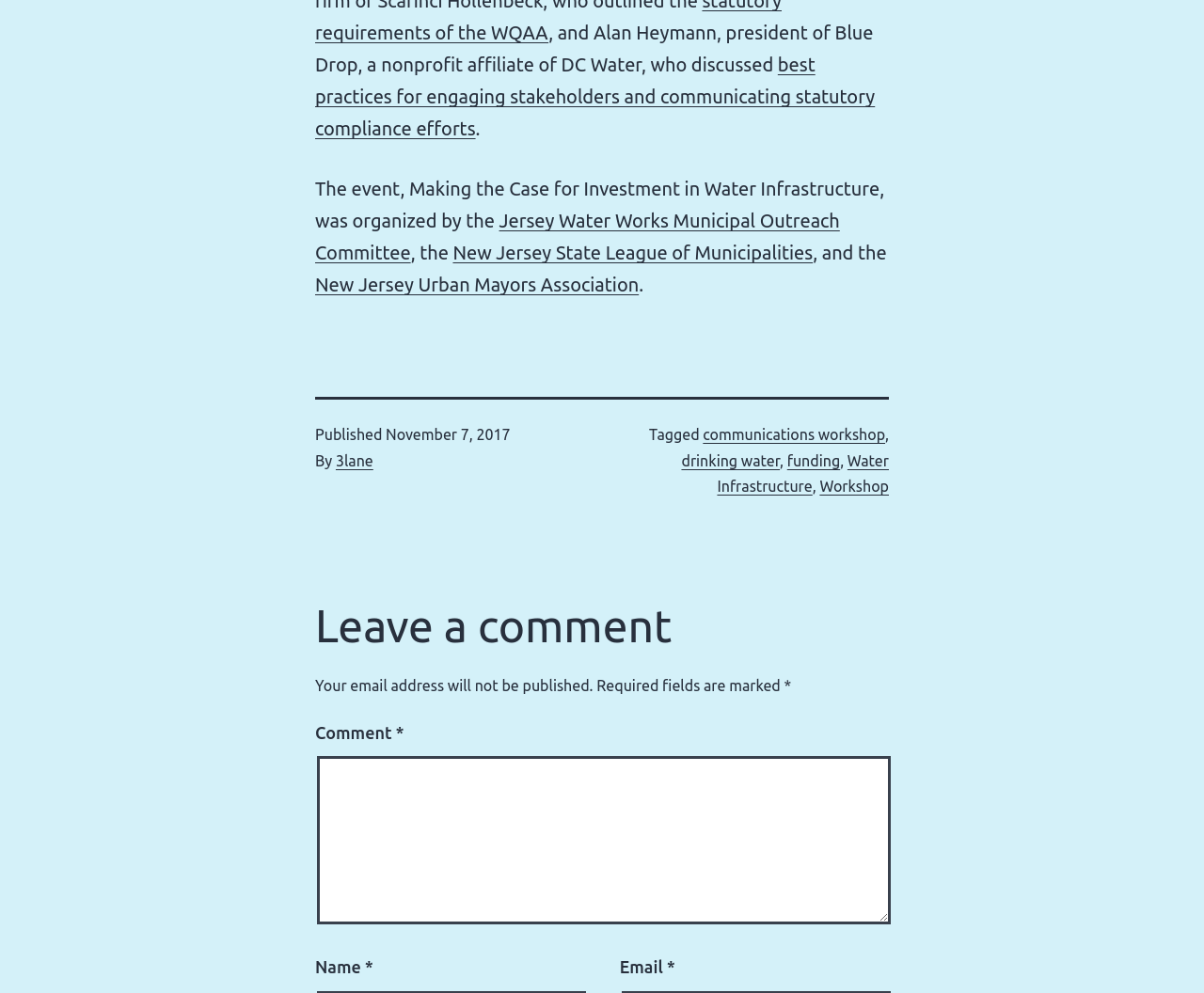Can you find the bounding box coordinates of the area I should click to execute the following instruction: "Click the link to visit the New Jersey Urban Mayors Association"?

[0.262, 0.276, 0.531, 0.298]